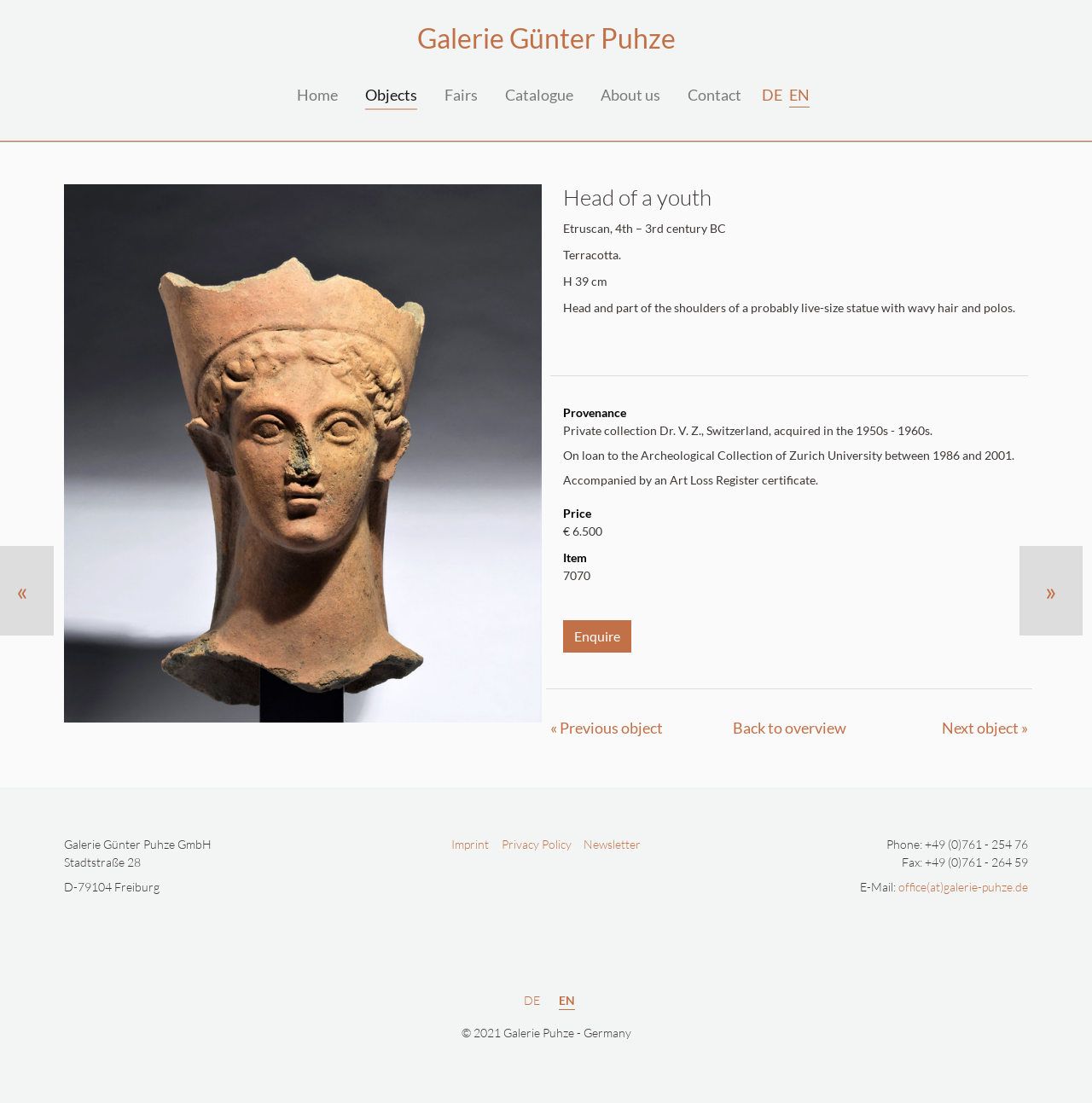Provide the bounding box coordinates for the UI element that is described as: "EN".

[0.512, 0.898, 0.527, 0.916]